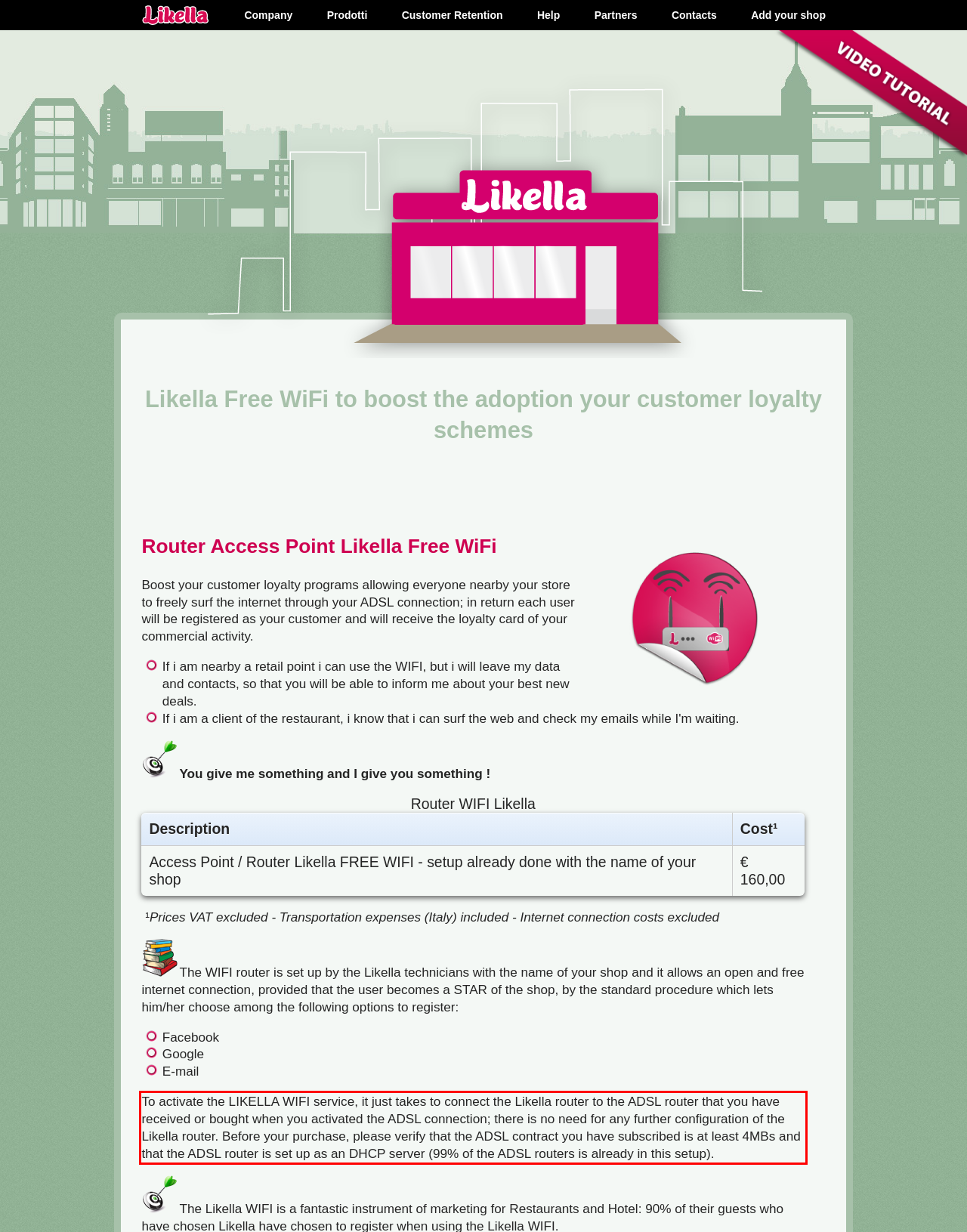Within the provided webpage screenshot, find the red rectangle bounding box and perform OCR to obtain the text content.

To activate the LIKELLA WIFI service, it just takes to connect the Likella router to the ADSL router that you have received or bought when you activated the ADSL connection; there is no need for any further configuration of the Likella router. Before your purchase, please verify that the ADSL contract you have subscribed is at least 4MBs and that the ADSL router is set up as an DHCP server (99% of the ADSL routers is already in this setup).